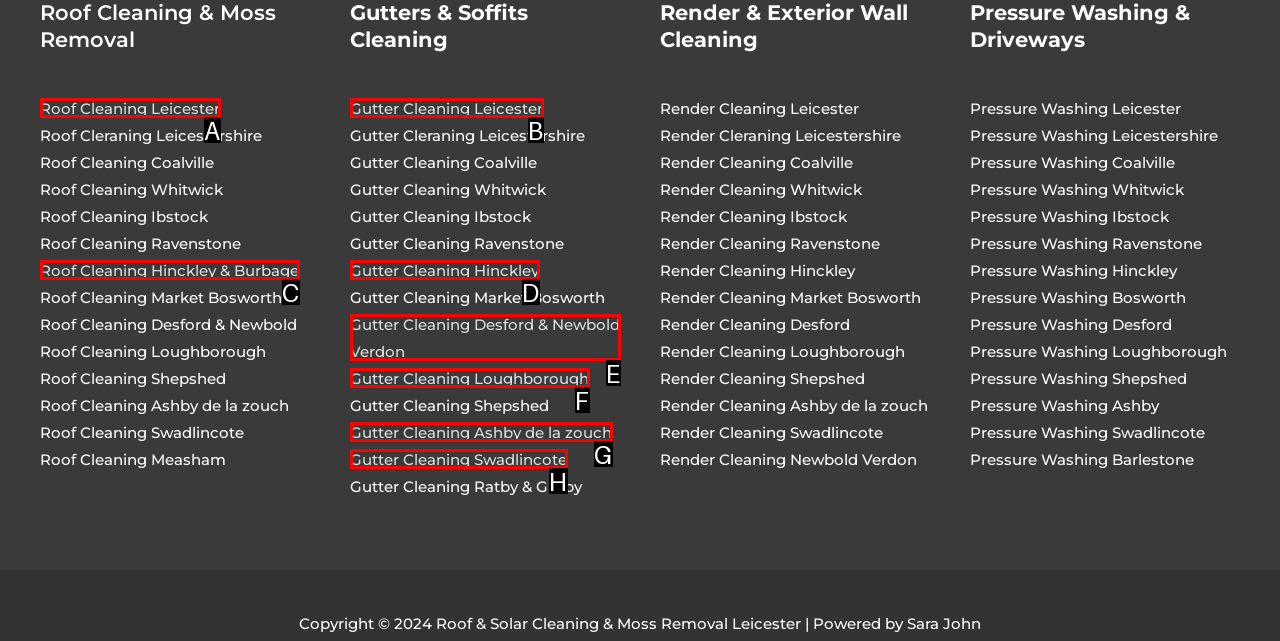Select the HTML element that corresponds to the description: Gutter Cleaning Leicester. Reply with the letter of the correct option.

B